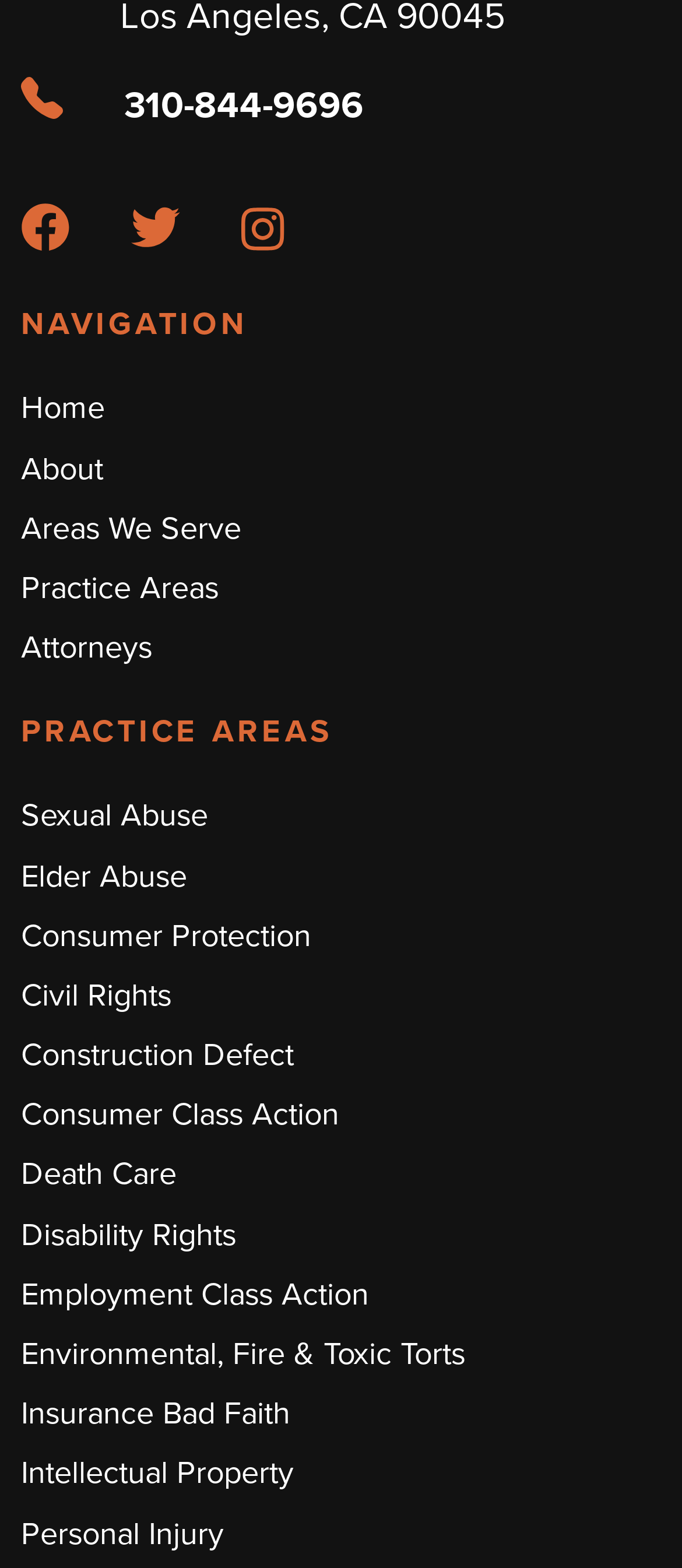What is the phone number listed?
Look at the image and provide a short answer using one word or a phrase.

310-844-9696